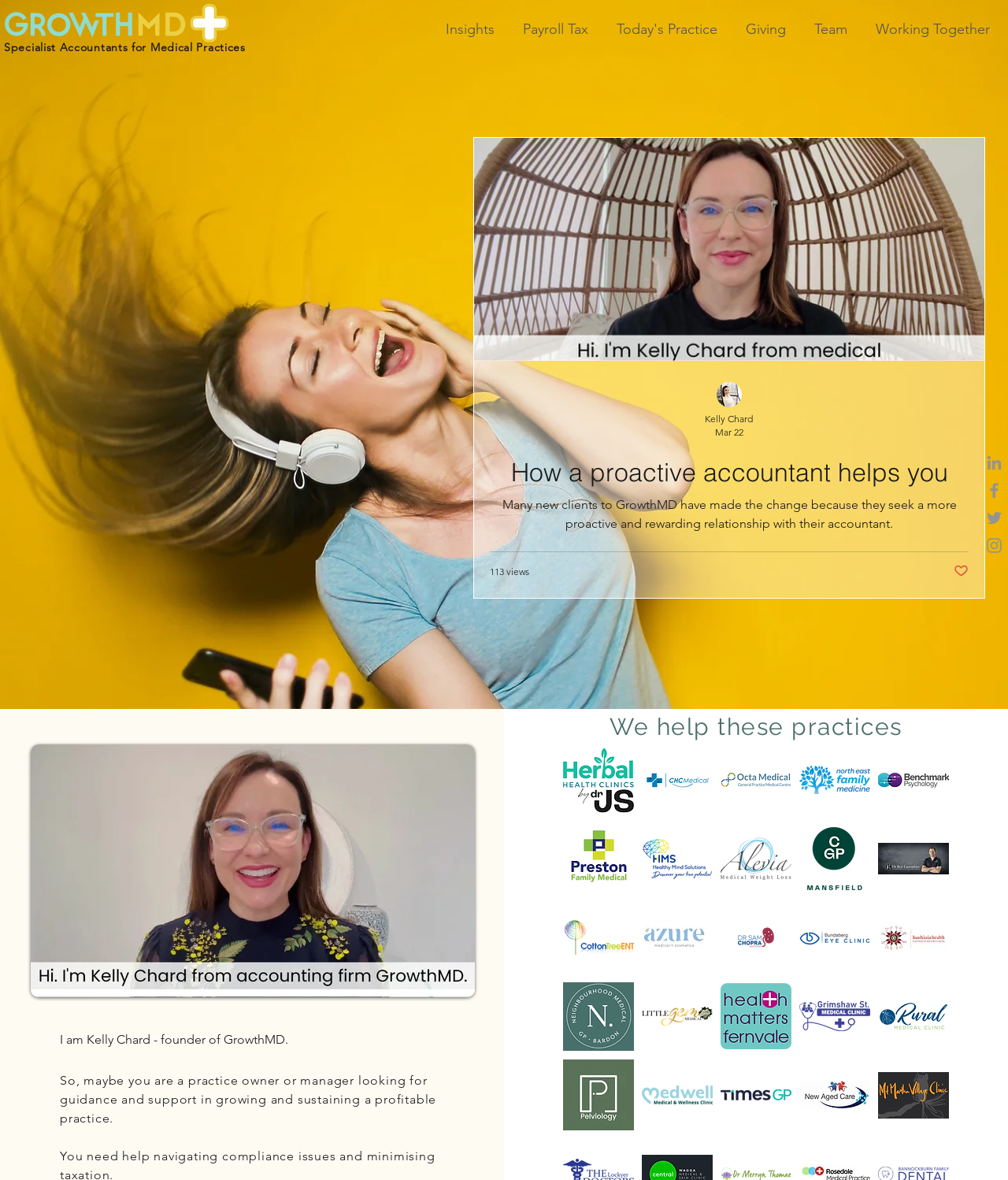Please identify the bounding box coordinates of the region to click in order to complete the task: "Play the video". The coordinates must be four float numbers between 0 and 1, specified as [left, top, right, bottom].

[0.03, 0.631, 0.471, 0.845]